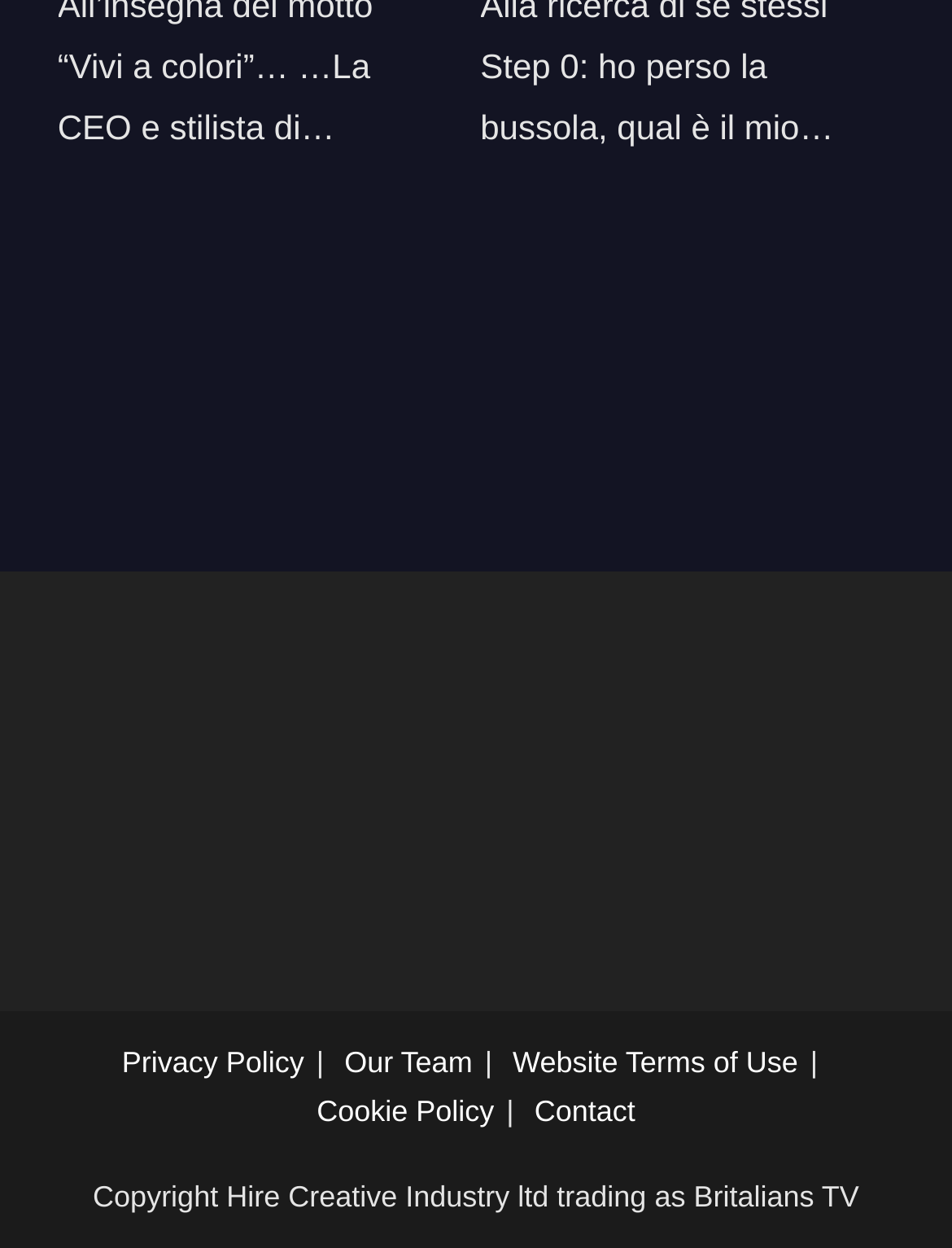What is the position of the 'Contact' link?
Please provide a comprehensive answer based on the visual information in the image.

By comparing the y1 and y2 coordinates of the link elements, I found that the 'Contact' link has a higher y1 value than the 'Cookie Policy' link, indicating that it is positioned below the 'Cookie Policy' link.